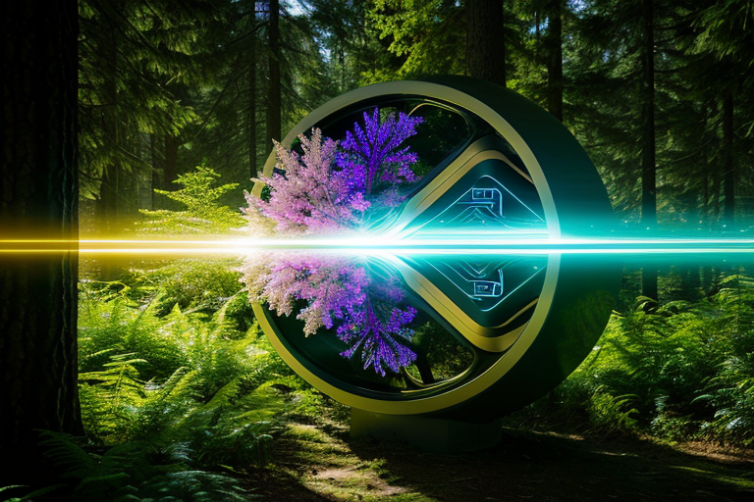What is symbolized by the beam of light?
Provide a detailed and well-explained answer to the question.

The caption states that the 'brilliant beam of light, radiating from the structure, symbolizes the intersection of technology and nature', indicating that the beam of light represents the connection between these two concepts.